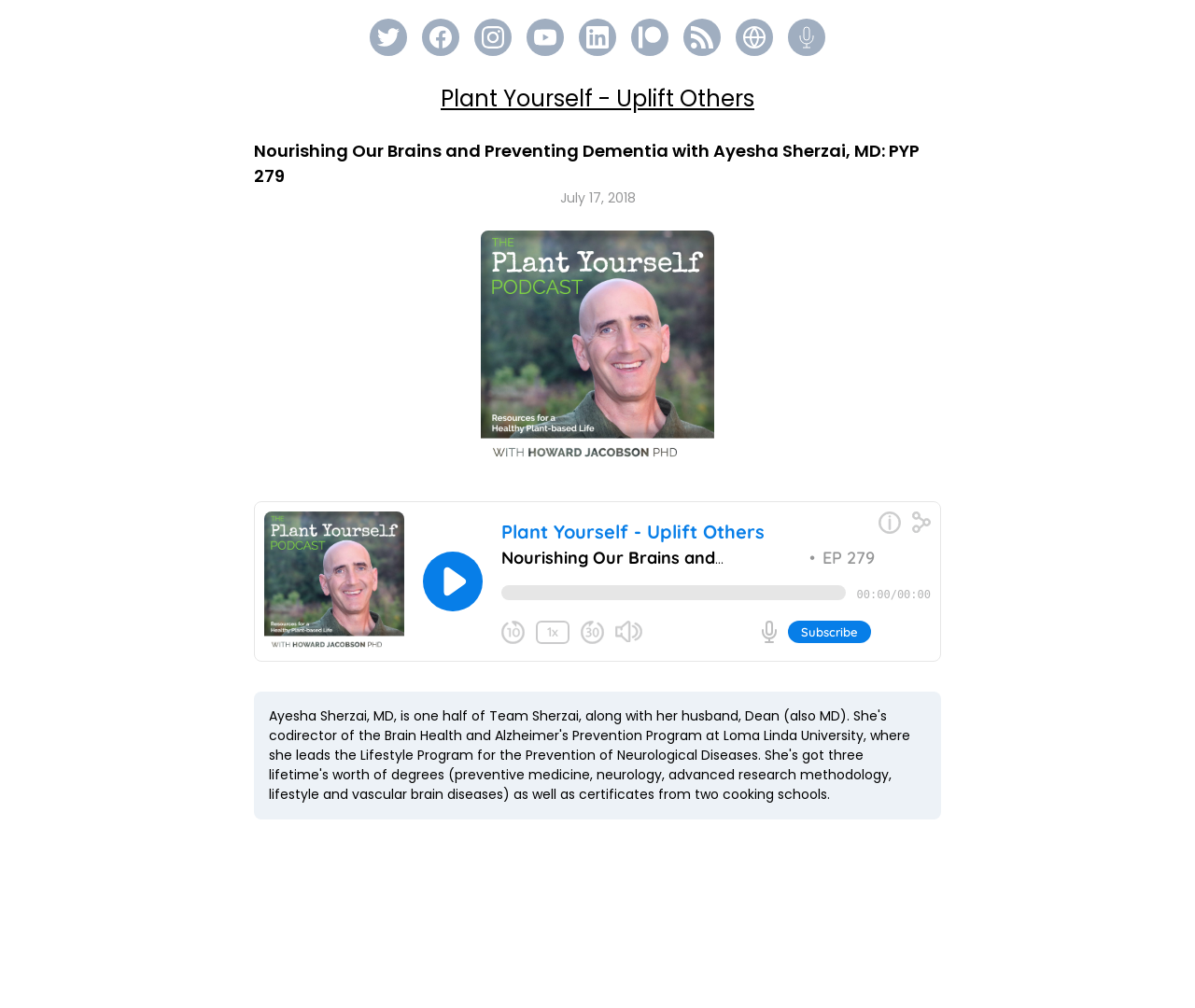Provide the bounding box coordinates of the HTML element described as: "Record audio message". The bounding box coordinates should be four float numbers between 0 and 1, i.e., [left, top, right, bottom].

[0.666, 0.026, 0.684, 0.048]